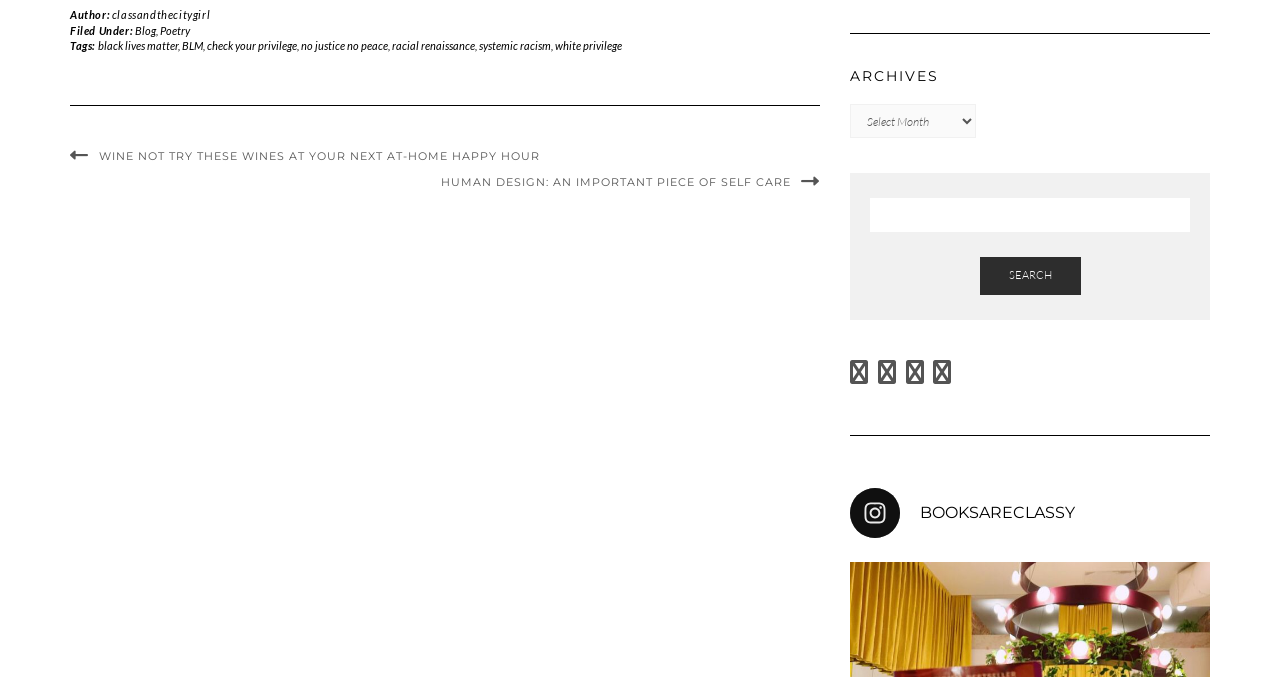Provide the bounding box coordinates of the area you need to click to execute the following instruction: "Click on the 'ARCHIVES' heading".

[0.664, 0.102, 0.945, 0.124]